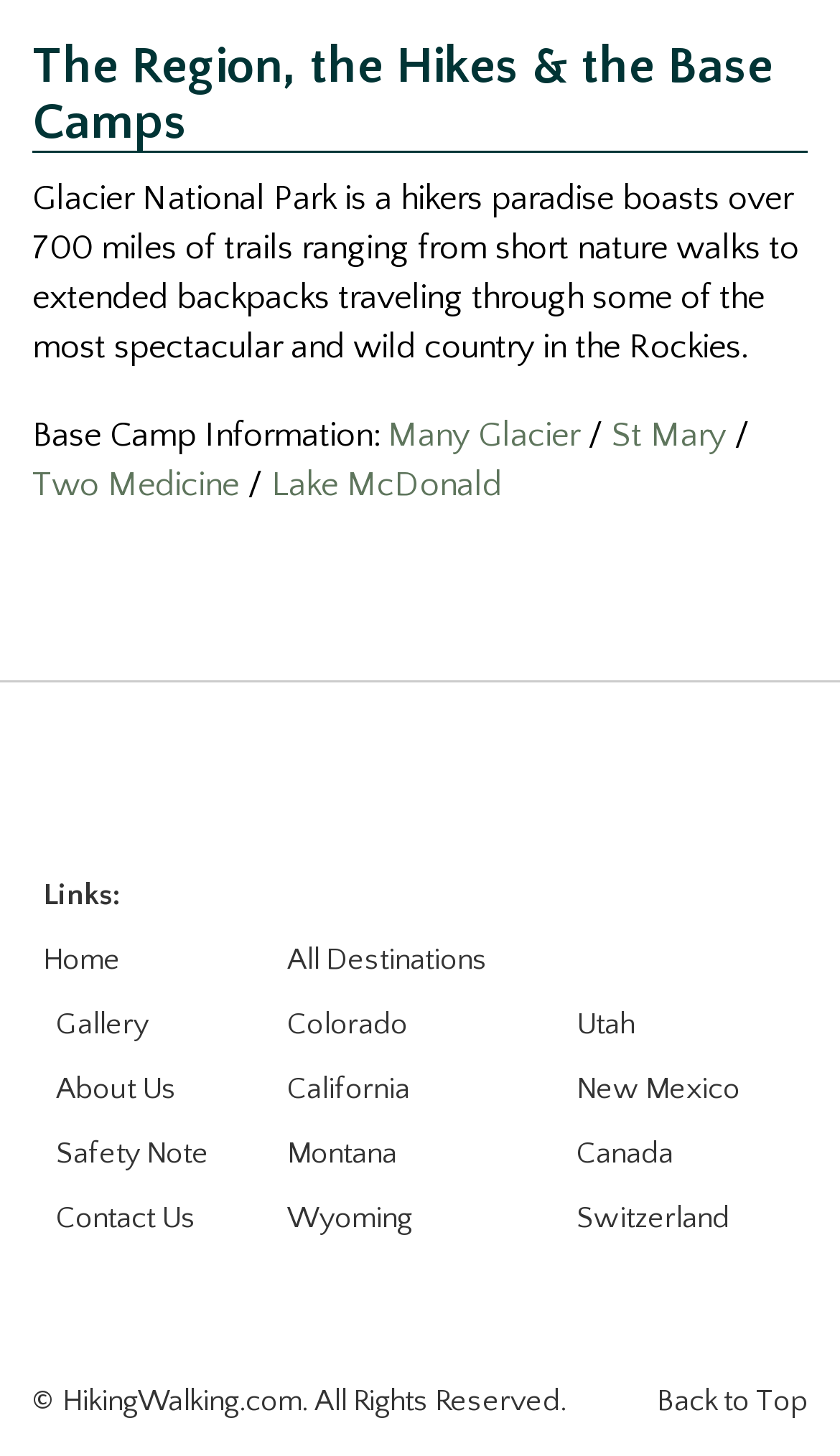Respond to the question below with a concise word or phrase:
What is the name of the national park mentioned?

Glacier National Park